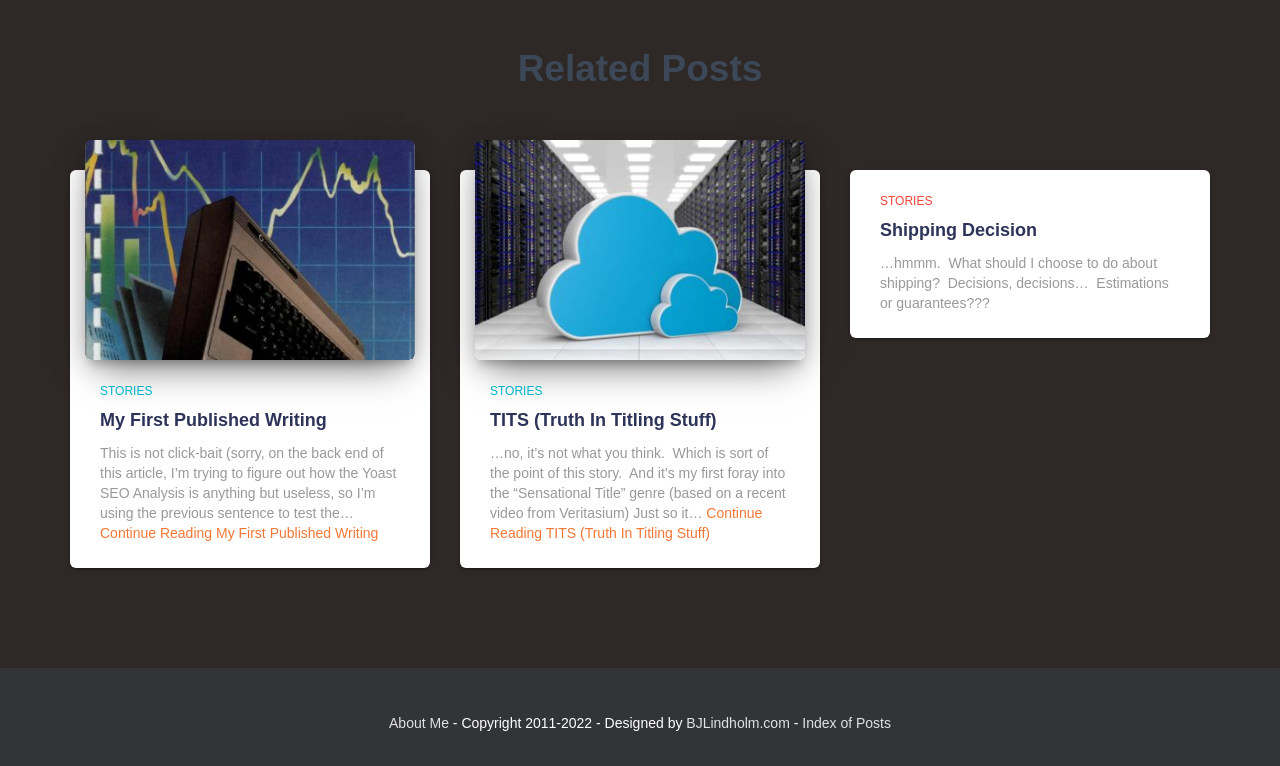Pinpoint the bounding box coordinates of the area that must be clicked to complete this instruction: "Explore STORIES".

[0.078, 0.501, 0.119, 0.52]